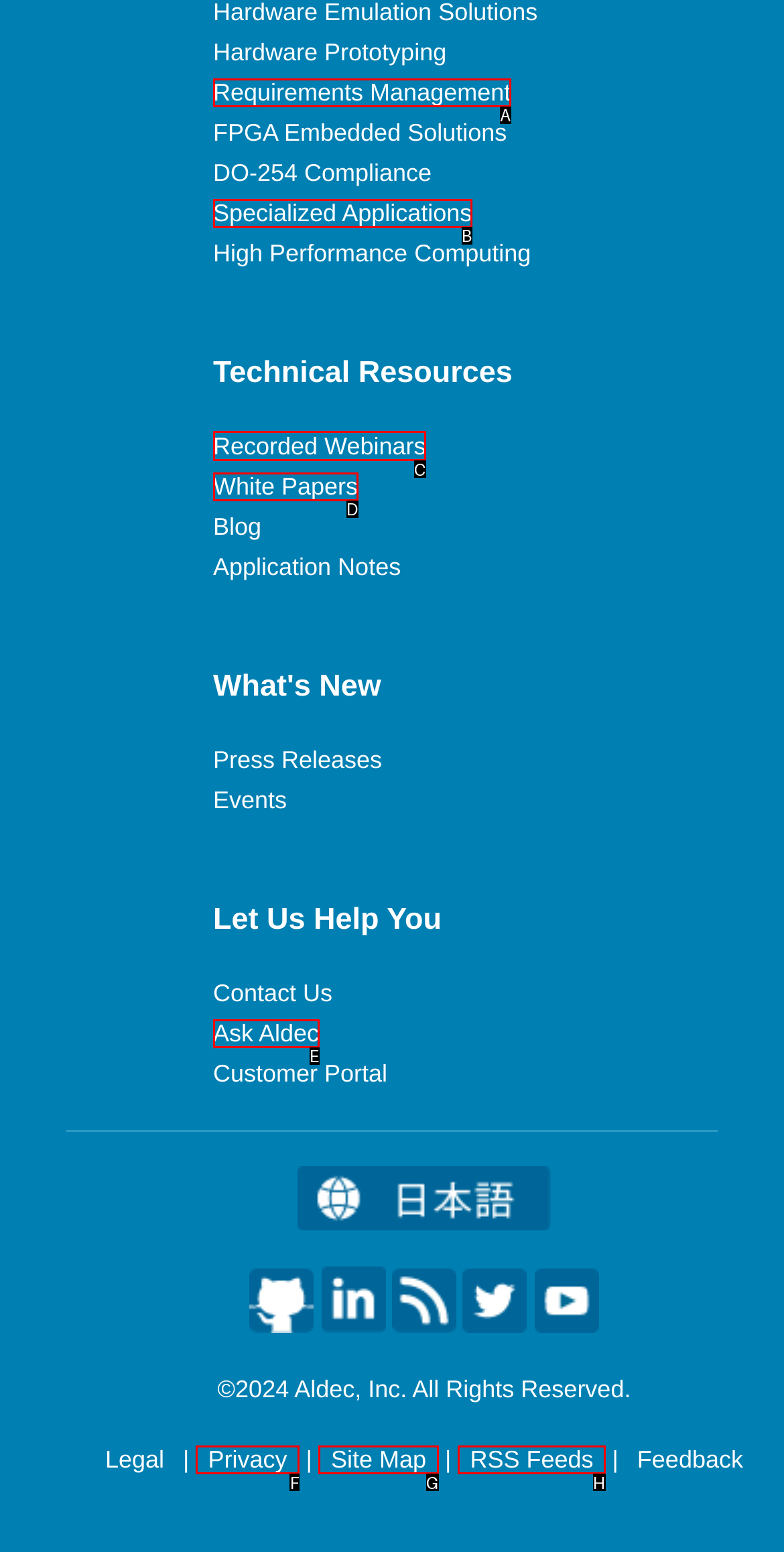Look at the highlighted elements in the screenshot and tell me which letter corresponds to the task: go to homepage.

None